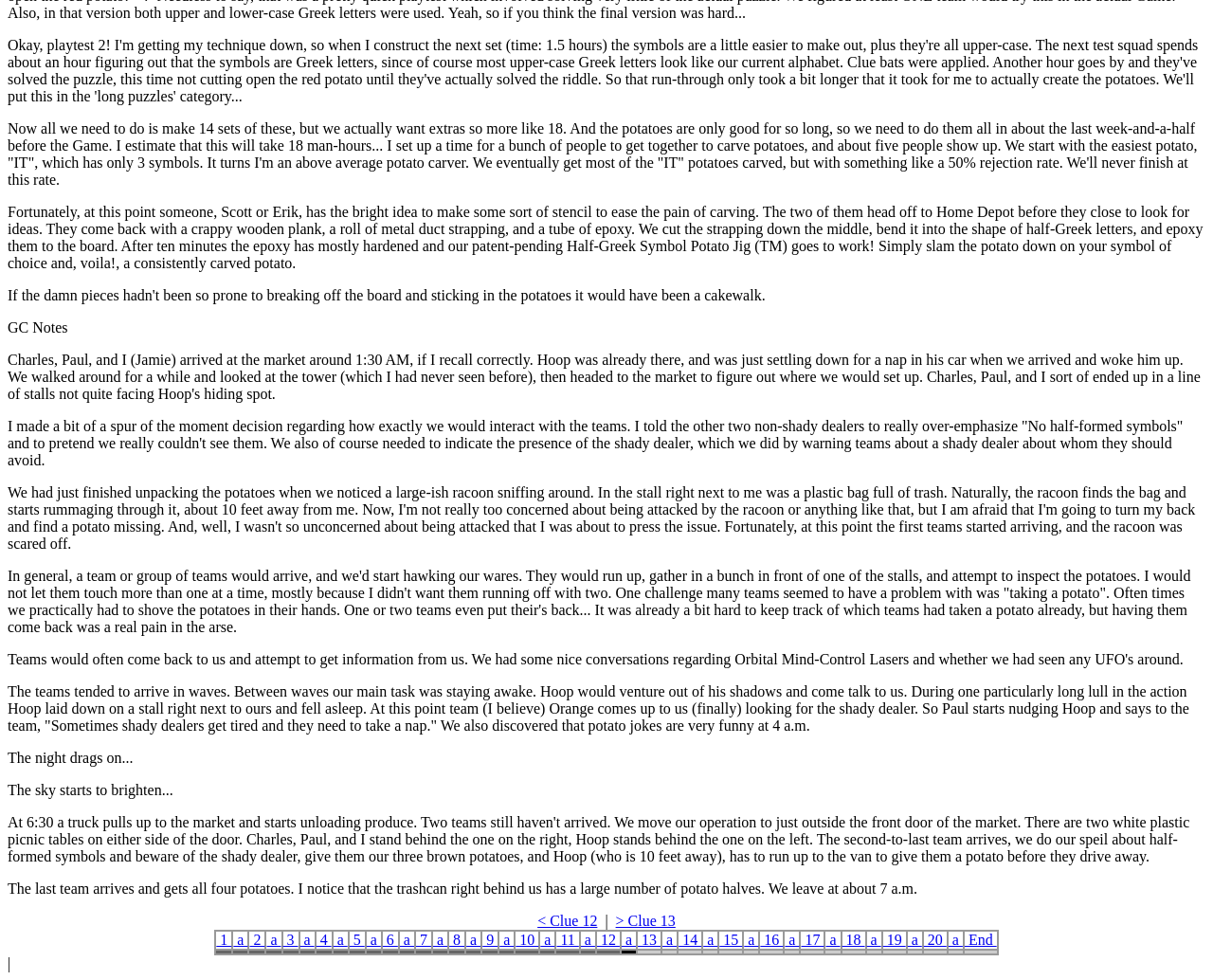What time did the last team arrive?
Please answer the question with as much detail as possible using the screenshot.

The text mentions that the last team arrived and got all four potatoes, and they left at about 7 a.m., indicating that the last team arrived shortly before that time.